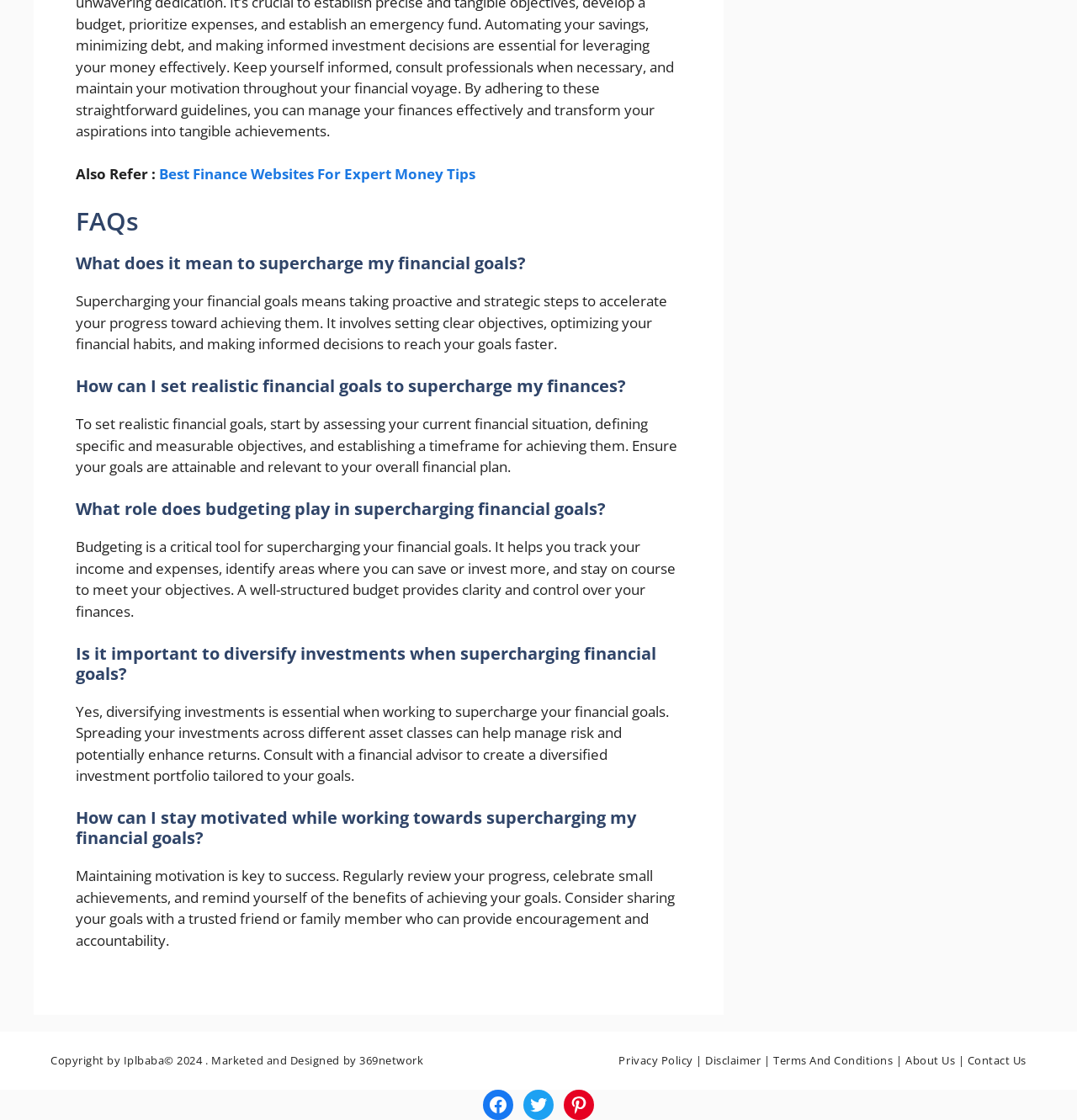What is the purpose of budgeting in supercharging financial goals?
Kindly answer the question with as much detail as you can.

According to the webpage, budgeting is a critical tool for supercharging financial goals. It helps to track income and expenses, identify areas where one can save or invest more, and stay on course to meet objectives. A well-structured budget provides clarity and control over finances.